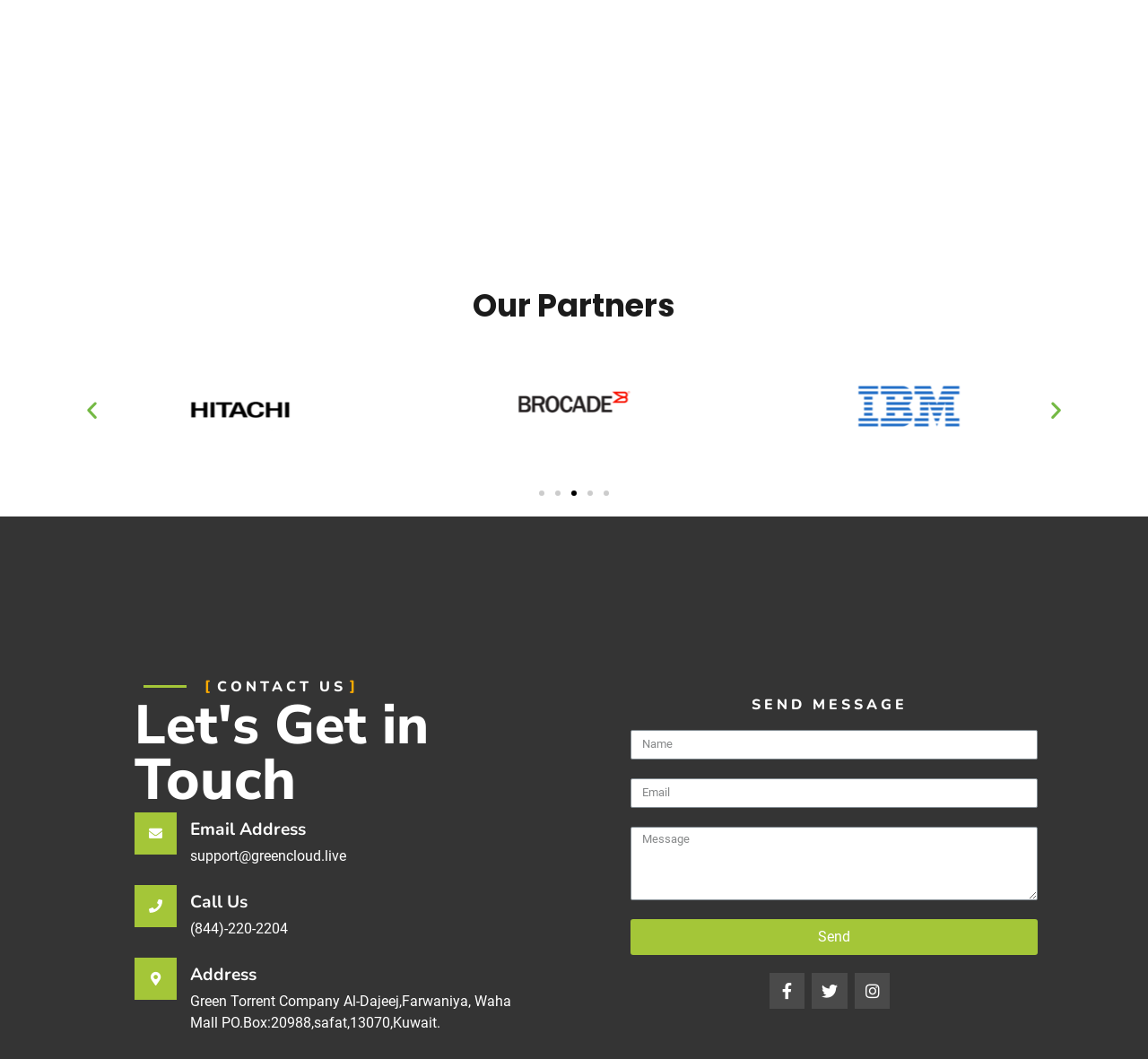What is the email address to contact?
Please ensure your answer is as detailed and informative as possible.

The email address is provided in the 'Let's Get in Touch' section, specifically under the 'Email Address' heading, which is 'support@greencloud.live'.